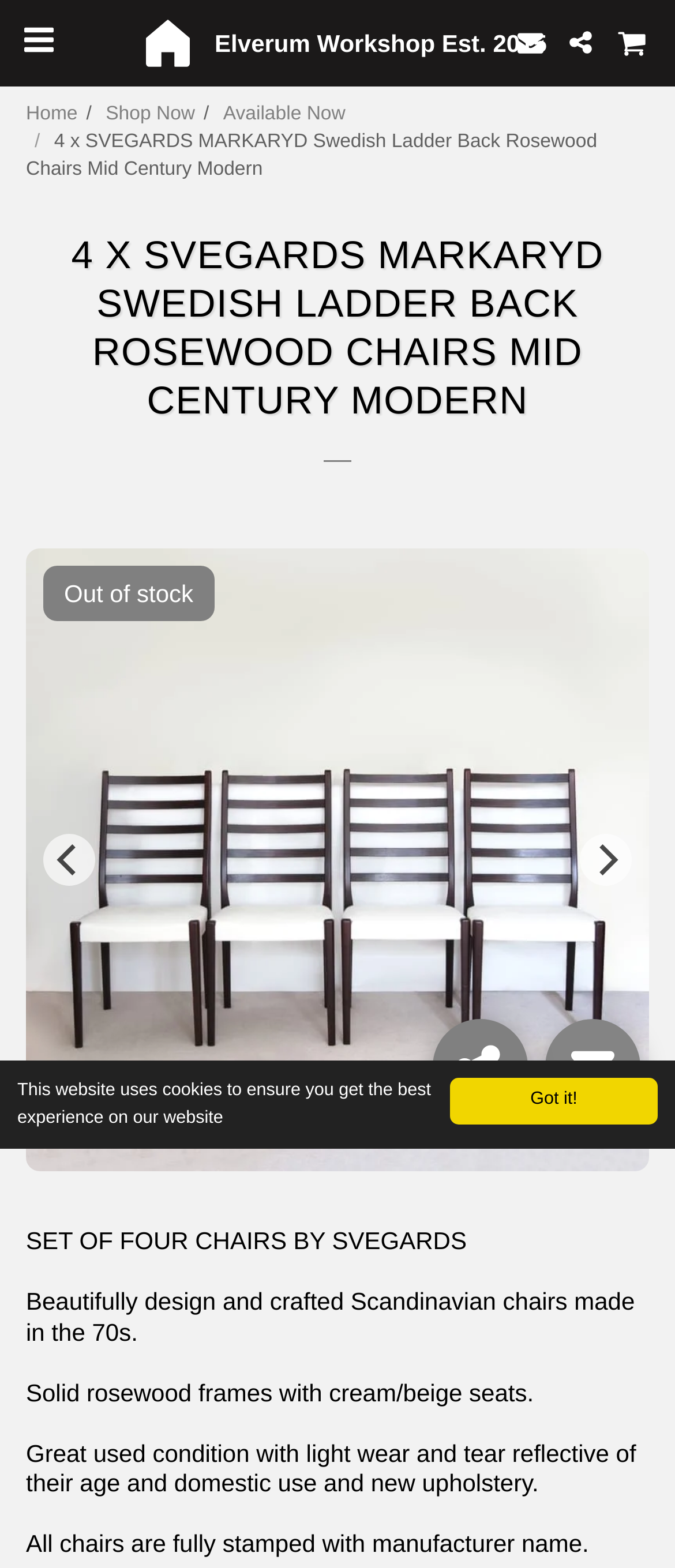What is the current stock status?
Relying on the image, give a concise answer in one word or a brief phrase.

Out of stock